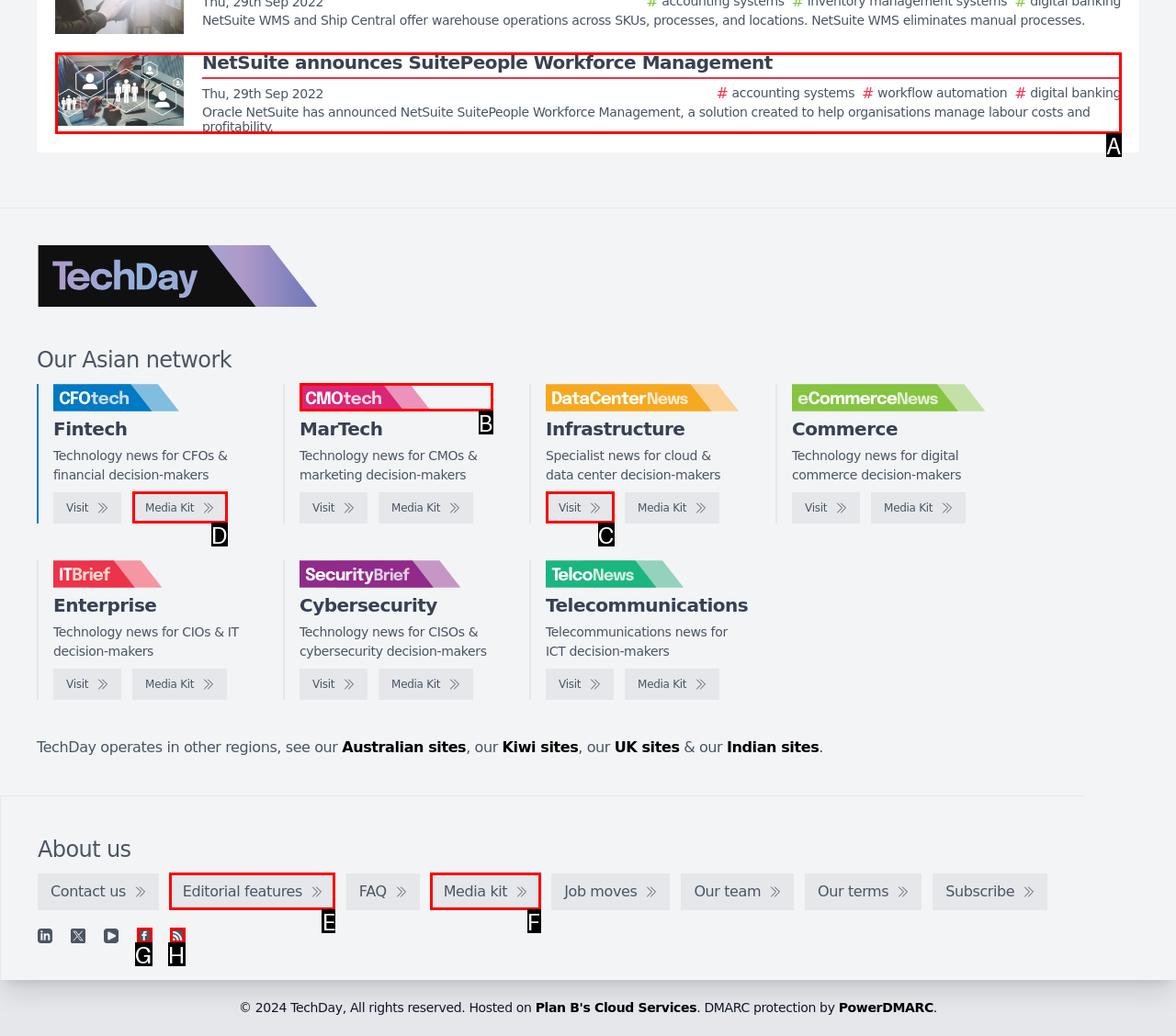Select the appropriate HTML element that needs to be clicked to finish the task: go to Business Daily Media
Reply with the letter of the chosen option.

None